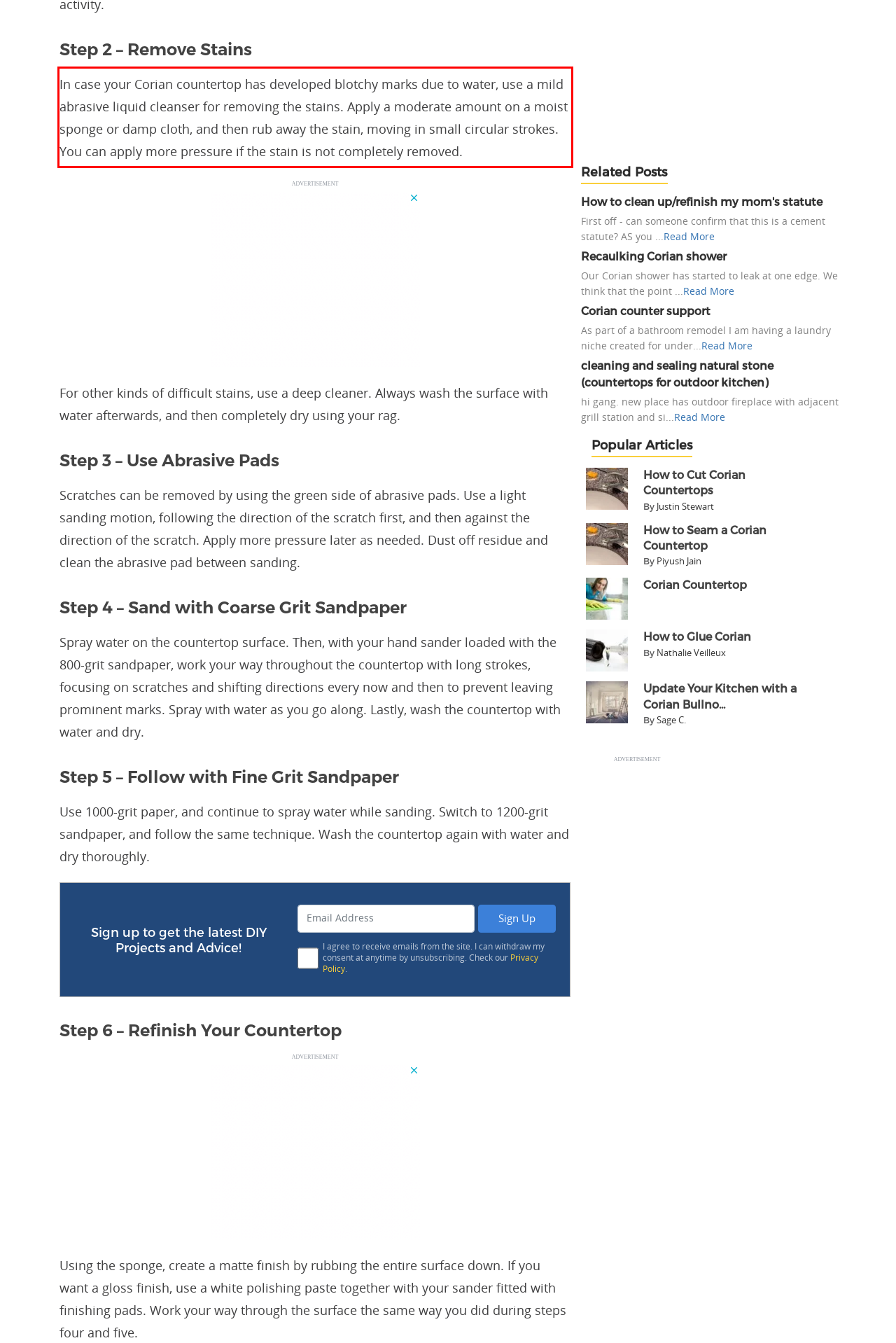With the given screenshot of a webpage, locate the red rectangle bounding box and extract the text content using OCR.

In case your Corian countertop has developed blotchy marks due to water, use a mild abrasive liquid cleanser for removing the stains. Apply a moderate amount on a moist sponge or damp cloth, and then rub away the stain, moving in small circular strokes. You can apply more pressure if the stain is not completely removed.